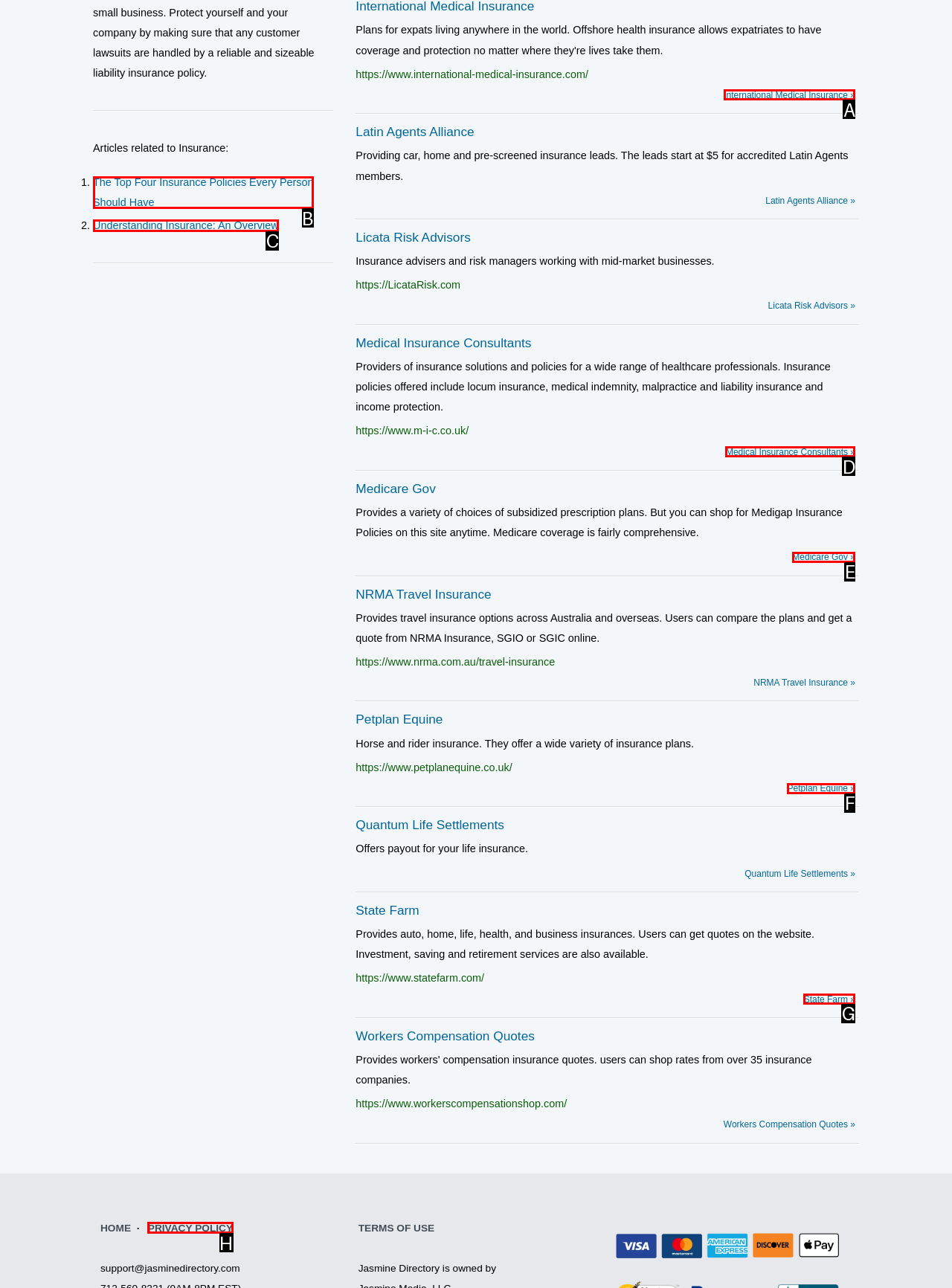Tell me which one HTML element I should click to complete the following task: Contact Hawk Plant via WhatsApp Answer with the option's letter from the given choices directly.

None